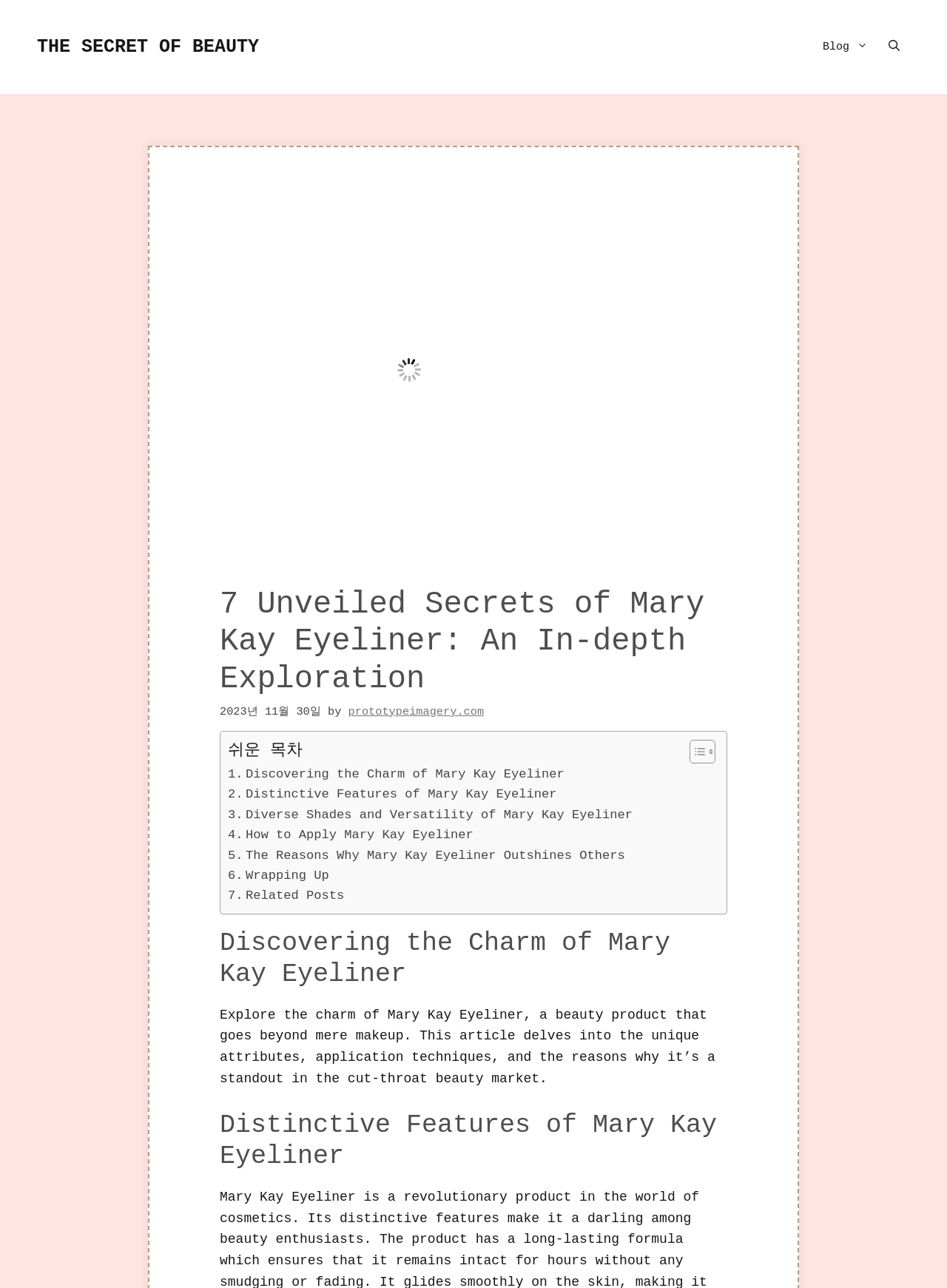Could you determine the bounding box coordinates of the clickable element to complete the instruction: "Read the article about music interior design"? Provide the coordinates as four float numbers between 0 and 1, i.e., [left, top, right, bottom].

None